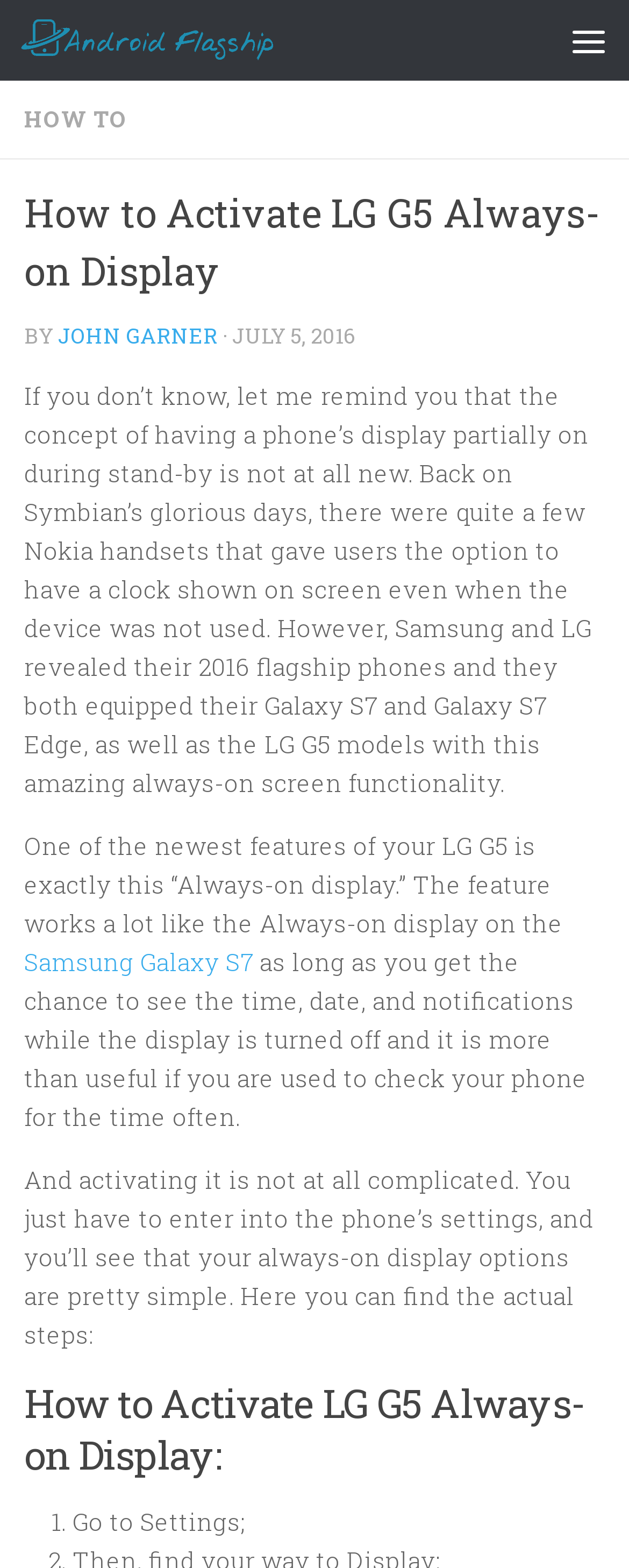Offer a detailed account of what is visible on the webpage.

The webpage is about activating the always-on display feature on the LG G5 phone. At the top, there is a link to "Android Flagship" accompanied by an image, and a menu button is located at the top right corner. Below the menu button, there is a heading that reads "How to Activate LG G5 Always-on Display" followed by the author's name "JOHN GARNER" and the date "JULY 5, 2016".

The main content of the webpage is a paragraph of text that explains the concept of always-on display, comparing it to similar features on older Nokia handsets. The text also mentions that Samsung and LG have introduced this feature on their 2016 flagship phones, including the LG G5.

Below this paragraph, there is a section that explains how the always-on display feature works on the LG G5, allowing users to see the time, date, and notifications while the display is turned off. This section also includes a link to the "Samsung Galaxy S7".

The webpage then provides a step-by-step guide on how to activate the always-on display feature on the LG G5, with a heading "How to Activate LG G5 Always-on Display:" followed by a list of instructions, starting with "1. Go to Settings;".